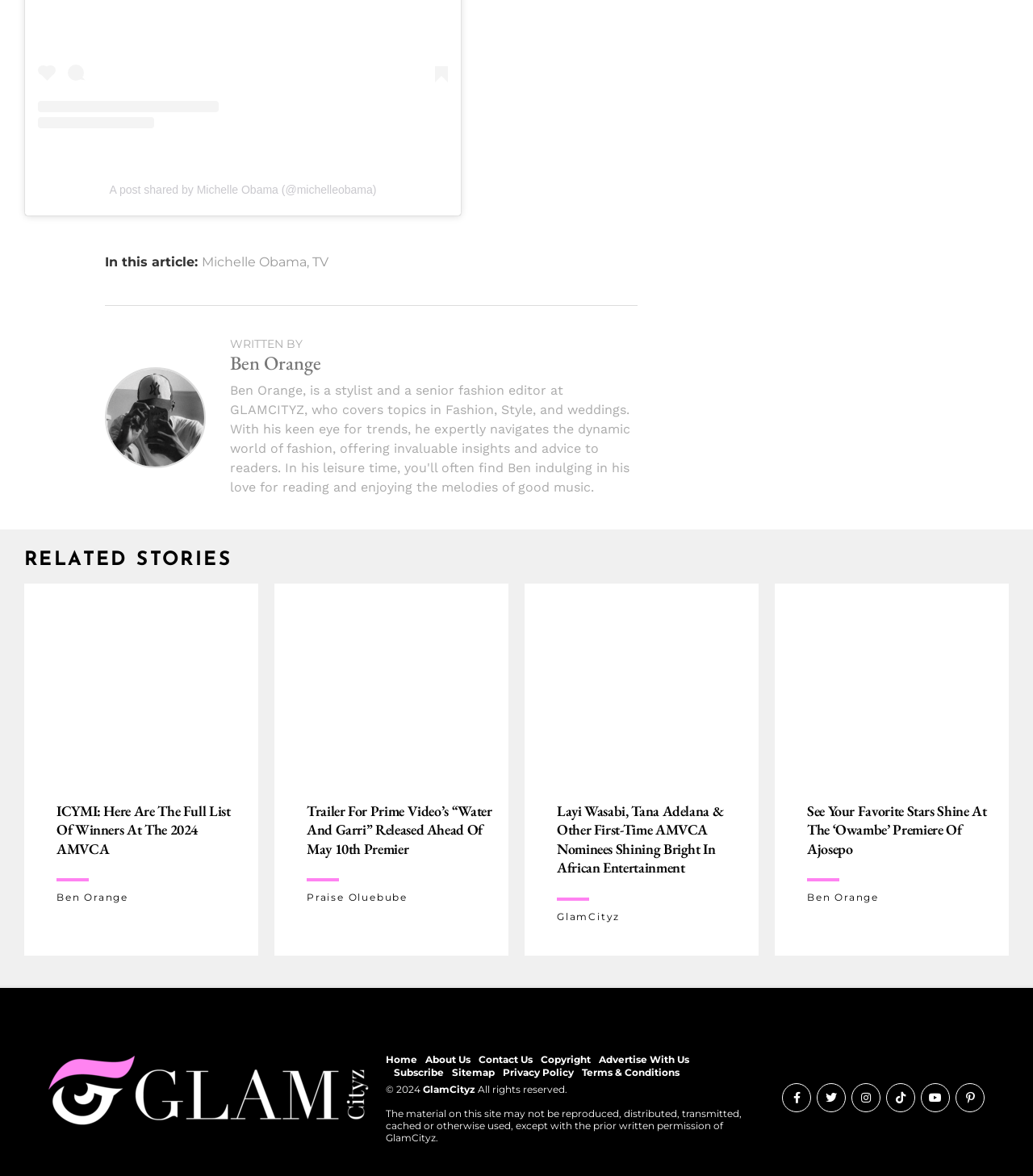Refer to the image and provide a thorough answer to this question:
How many related stories are listed?

I found the 'RELATED STORIES' section, which is located at [0.023, 0.471, 0.977, 0.483]. Below it, I counted 5 links with headings, which are 'ICYMI: Here Are The Full List Of Winners At The 2024 AMVCA', 'Trailer For Prime Video’s “Water And Garri” Released Ahead Of May 10th Premier', 'Layi Wasabi, Tana Adelana & Other First-Time AMVCA Nominees Shining Bright In African Entertainment', 'See Your Favorite Stars Shine At The ‘Owambe’ Premiere Of Ajosepo', and another one. These links represent the related stories.